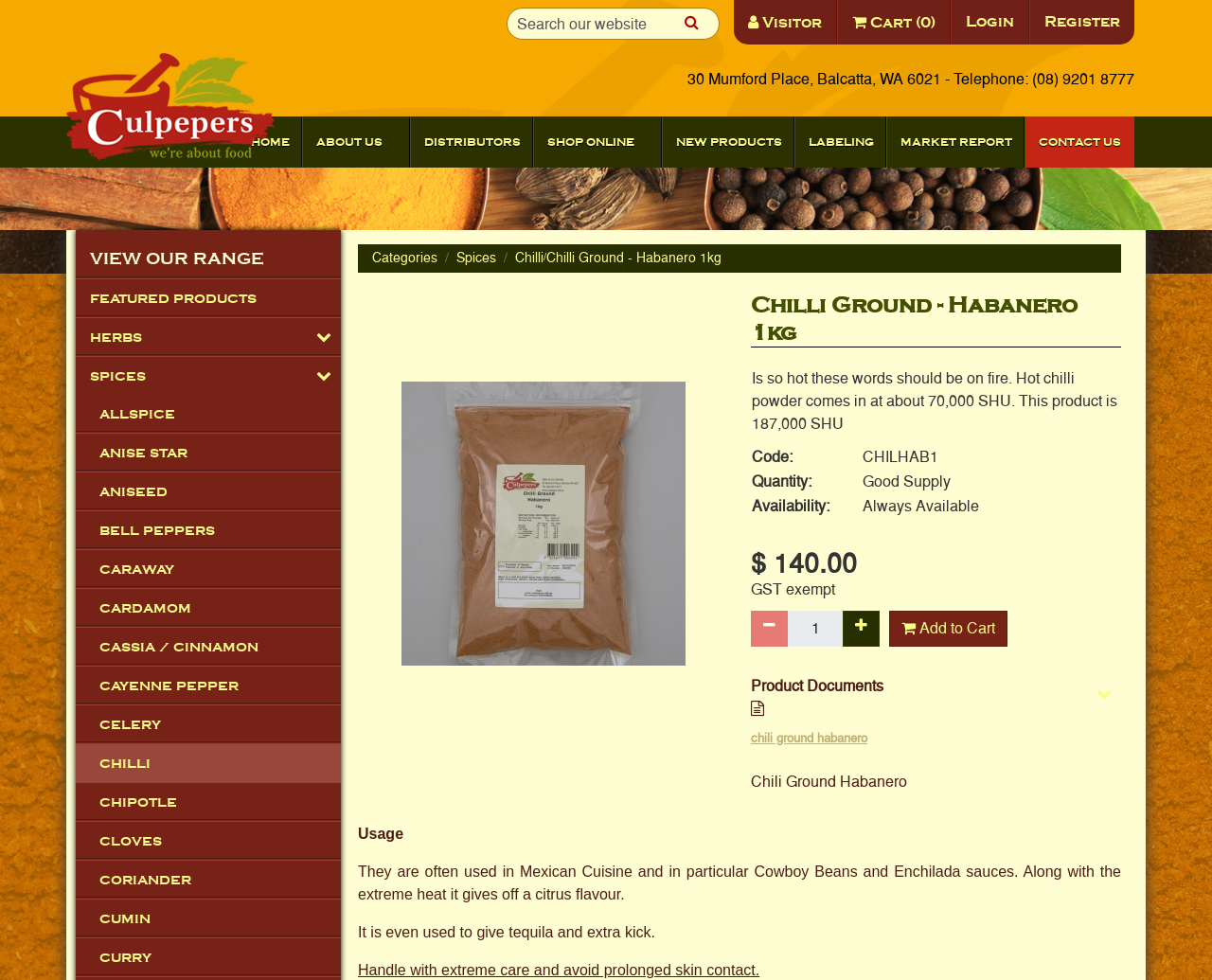Determine the bounding box coordinates of the element that should be clicked to execute the following command: "Login".

[0.785, 0.0, 0.848, 0.044]